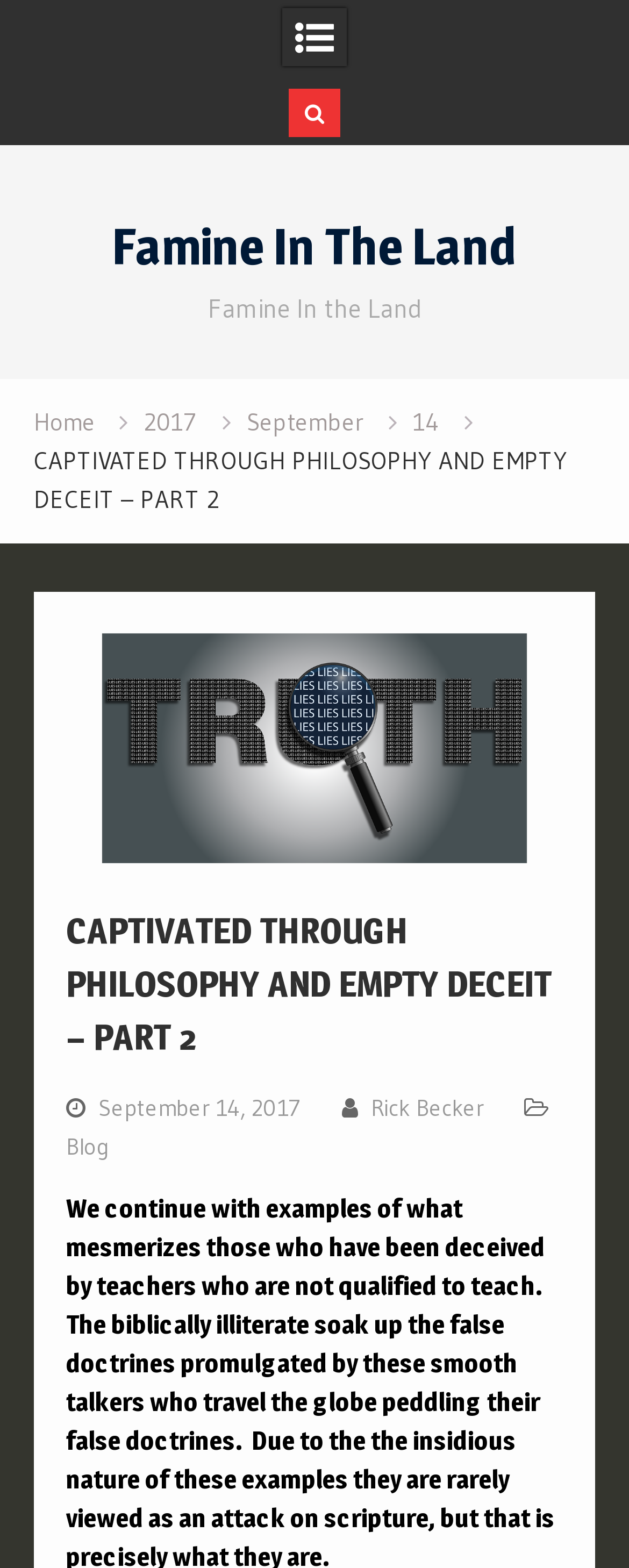Please identify the bounding box coordinates of the element I should click to complete this instruction: 'visit Rick Becker's page'. The coordinates should be given as four float numbers between 0 and 1, like this: [left, top, right, bottom].

[0.589, 0.697, 0.769, 0.715]